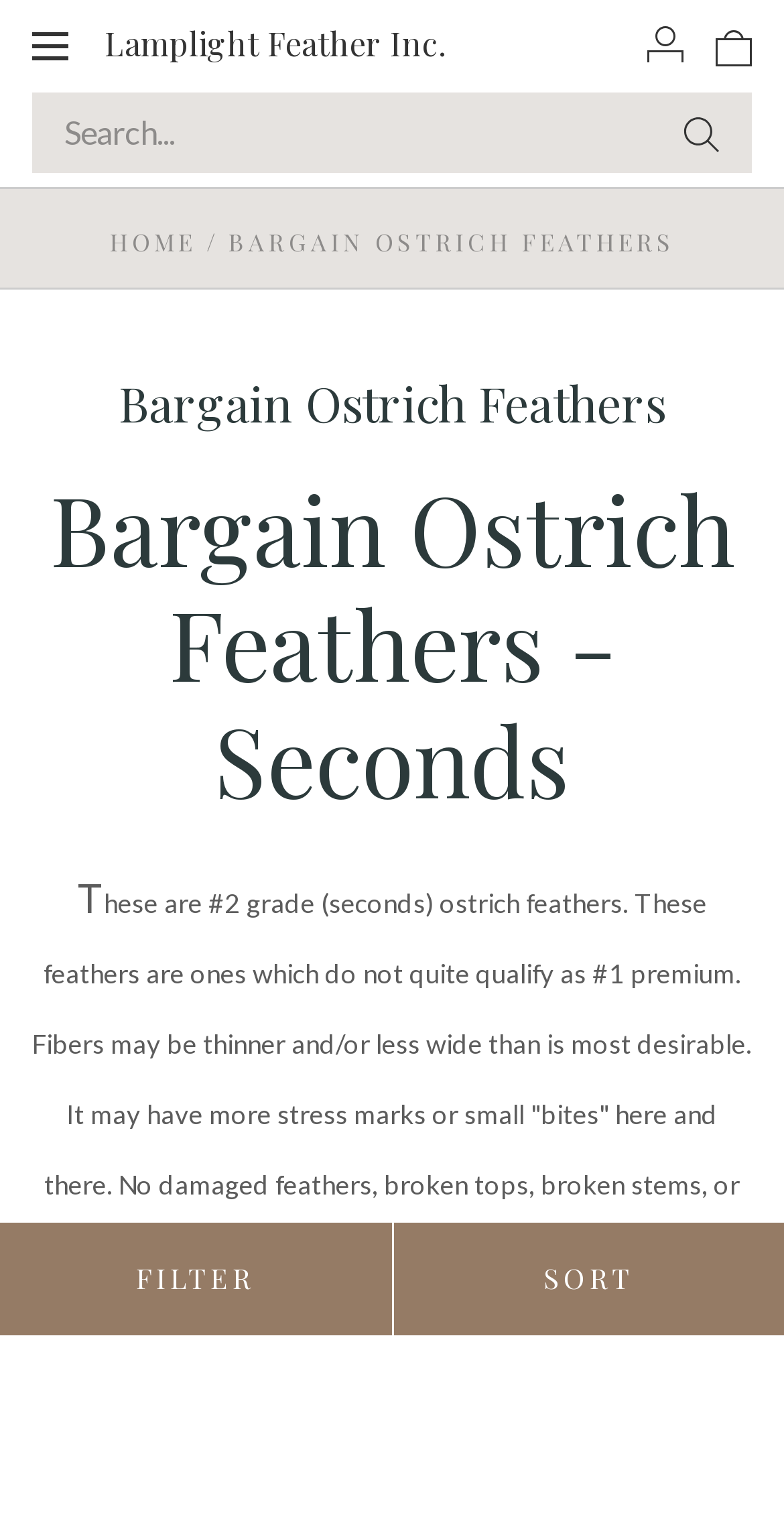Pinpoint the bounding box coordinates for the area that should be clicked to perform the following instruction: "Filter products".

[0.0, 0.803, 0.499, 0.877]